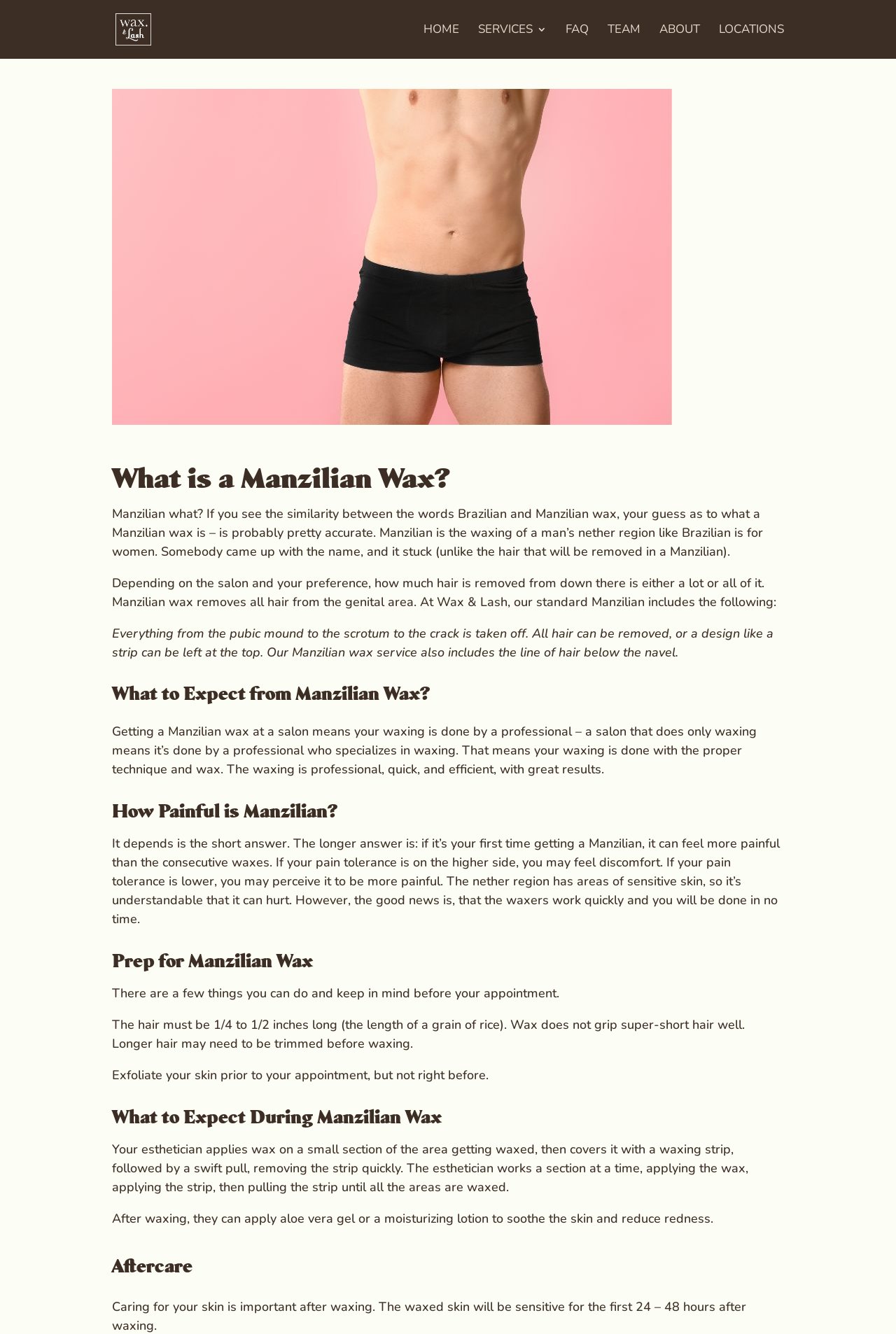Locate the bounding box of the UI element with the following description: "alt="Wax & Lash Denver"".

[0.129, 0.015, 0.188, 0.027]